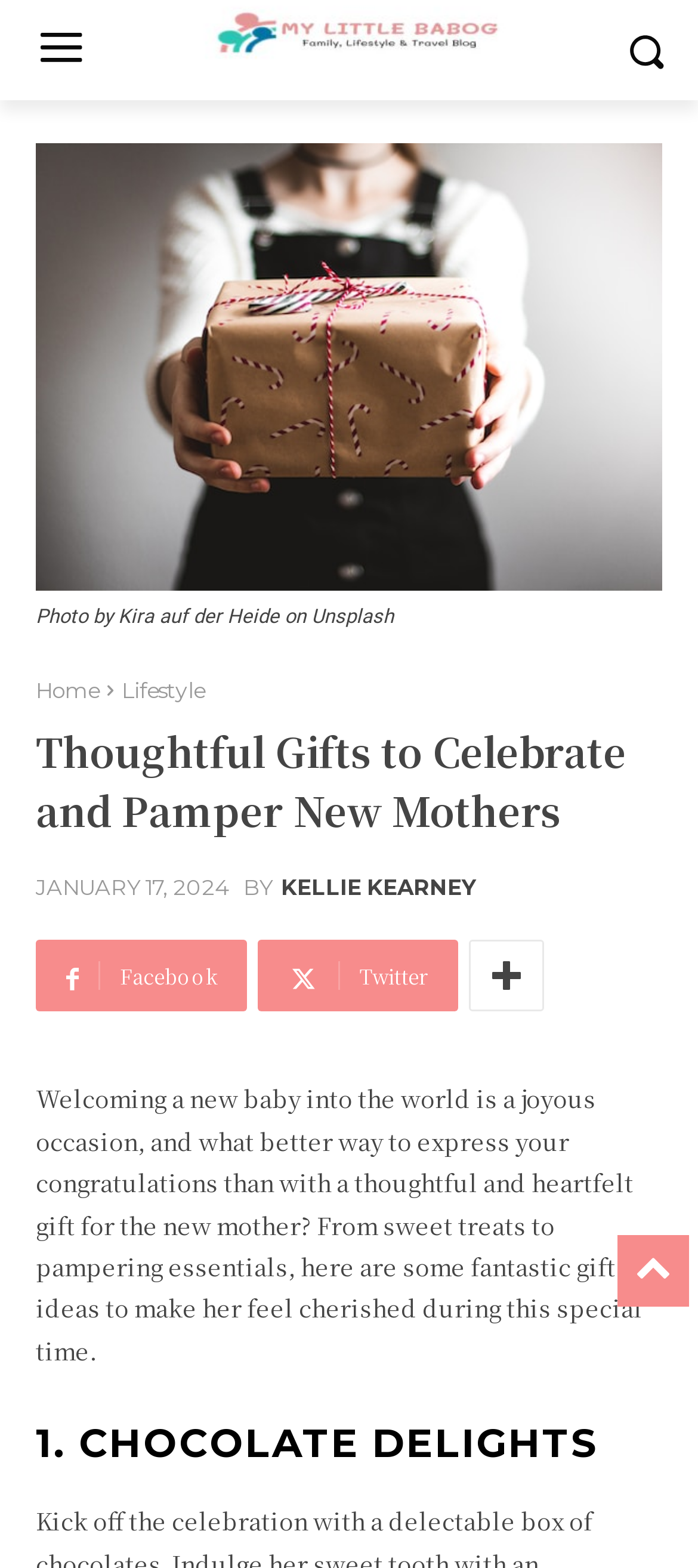Answer the question with a brief word or phrase:
What is the date of the article?

JANUARY 17, 2024